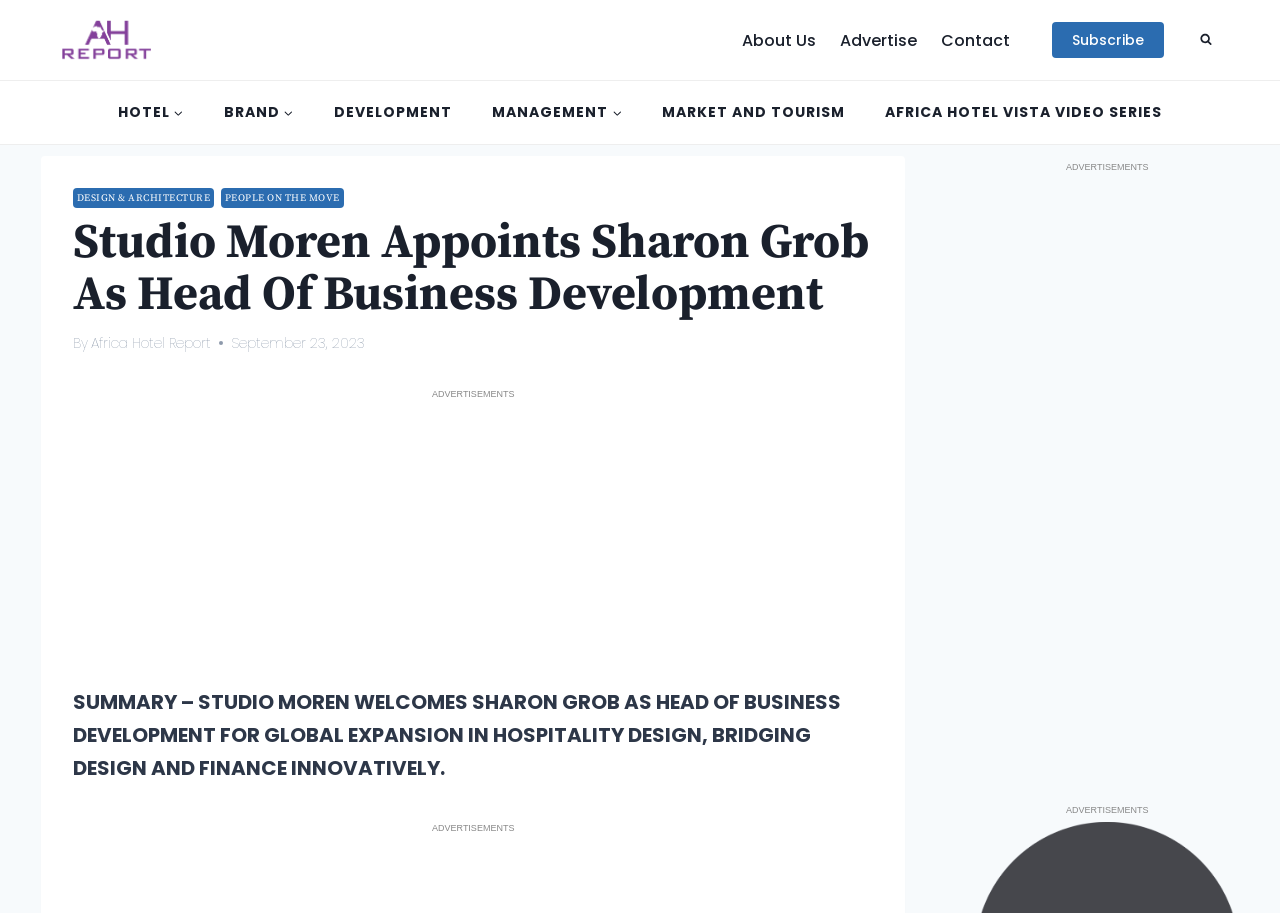What is the date of the article?
Answer the question with a single word or phrase, referring to the image.

September 23, 2023